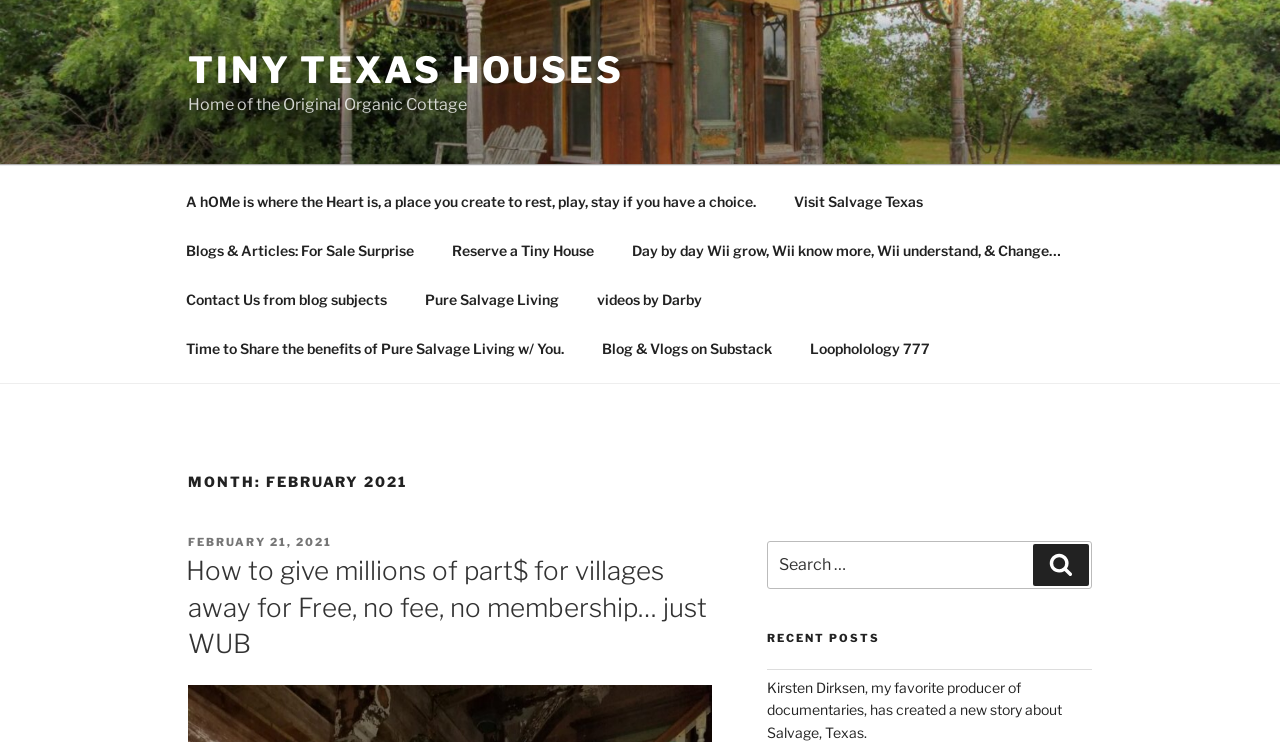What is the name of the website?
Please provide a single word or phrase answer based on the image.

Tiny Texas Houses